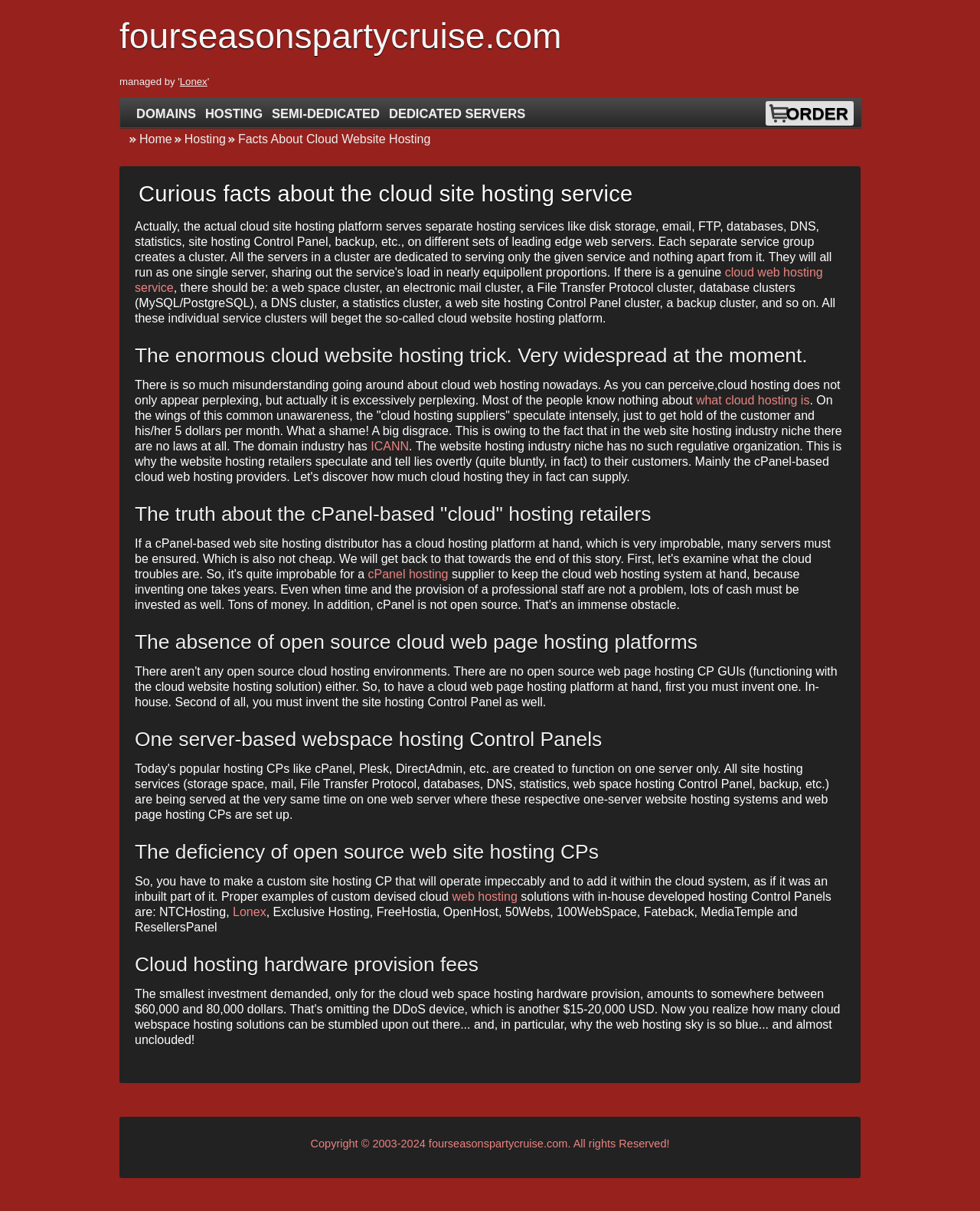Using the provided element description, identify the bounding box coordinates as (top-left x, top-left y, bottom-right x, bottom-right y). Ensure all values are between 0 and 1. Description: cloud web hosting service

[0.138, 0.219, 0.84, 0.243]